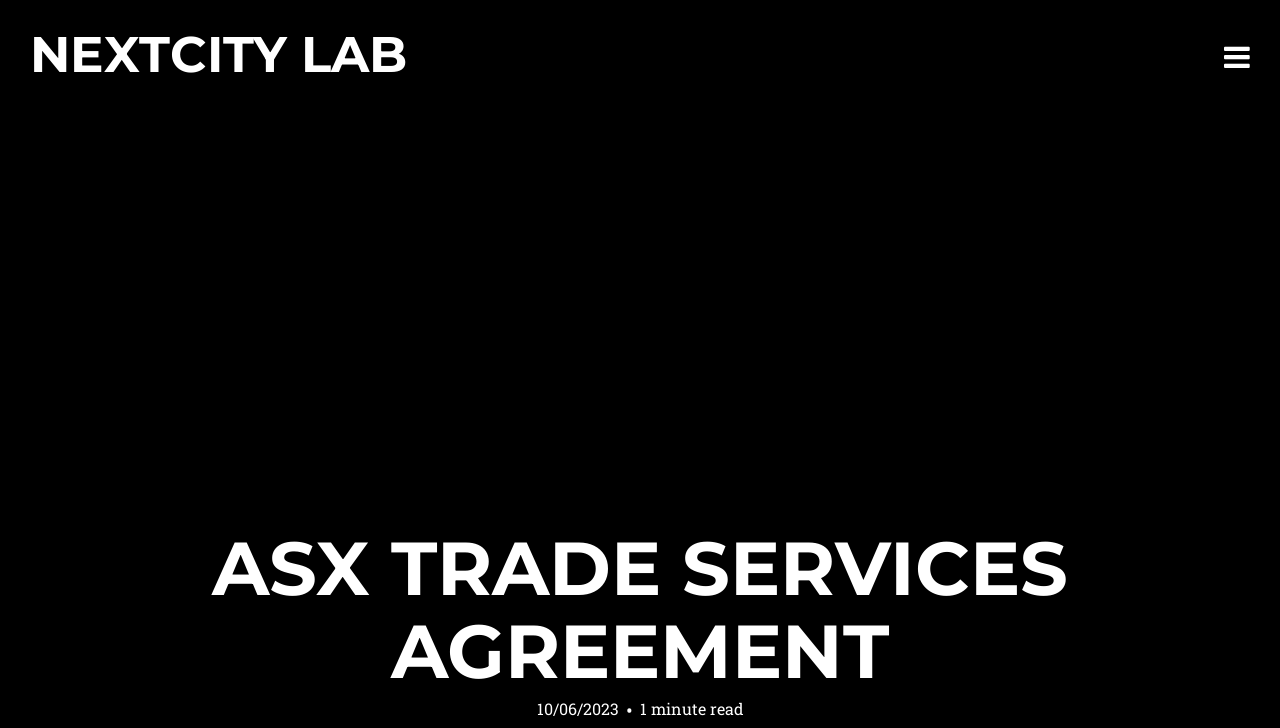Please predict the bounding box coordinates (top-left x, top-left y, bottom-right x, bottom-right y) for the UI element in the screenshot that fits the description: Nextcity Lab

[0.023, 0.033, 0.318, 0.117]